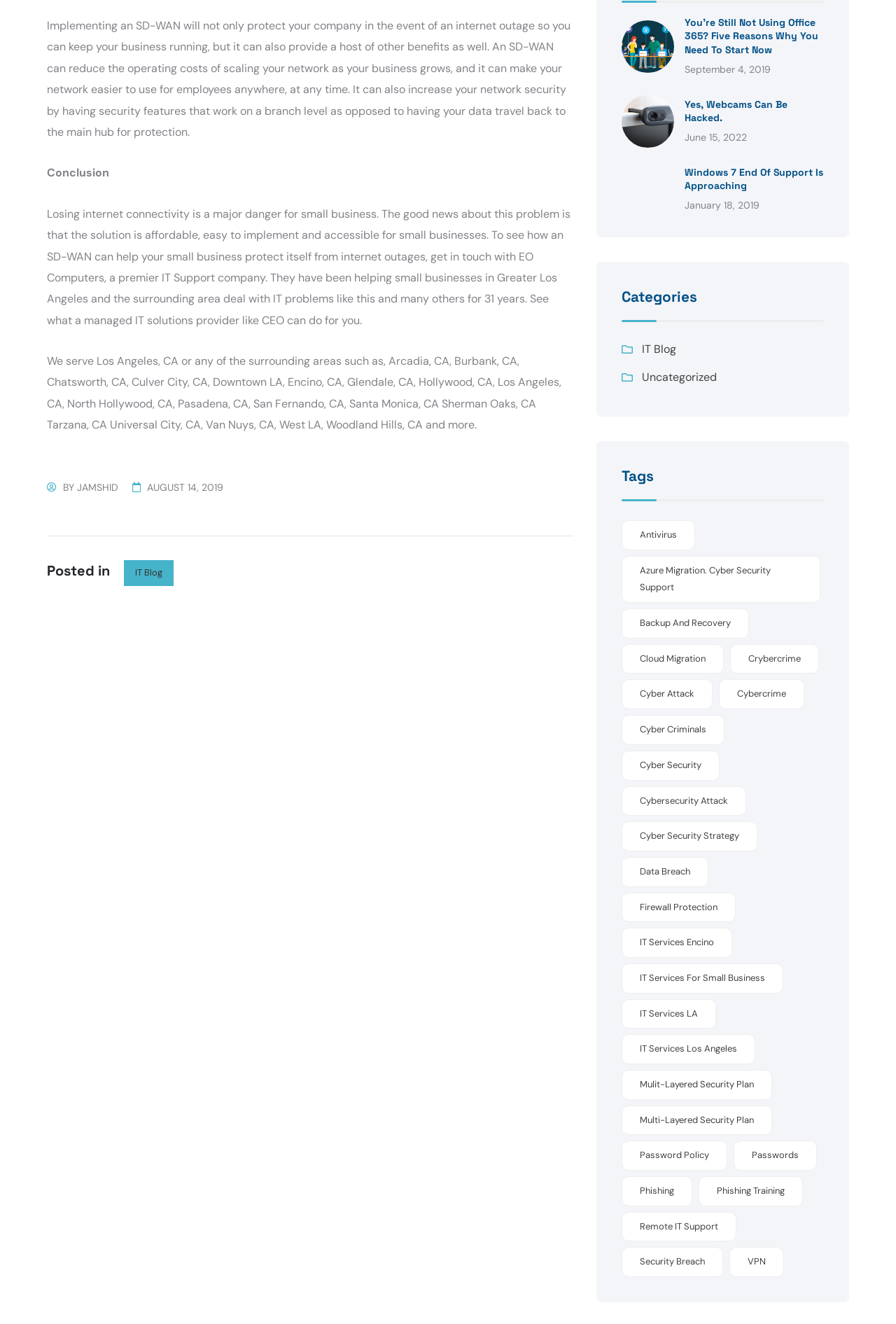Please specify the coordinates of the bounding box for the element that should be clicked to carry out this instruction: "Click on the 'Cyber Security' tag". The coordinates must be four float numbers between 0 and 1, formatted as [left, top, right, bottom].

[0.694, 0.567, 0.803, 0.589]